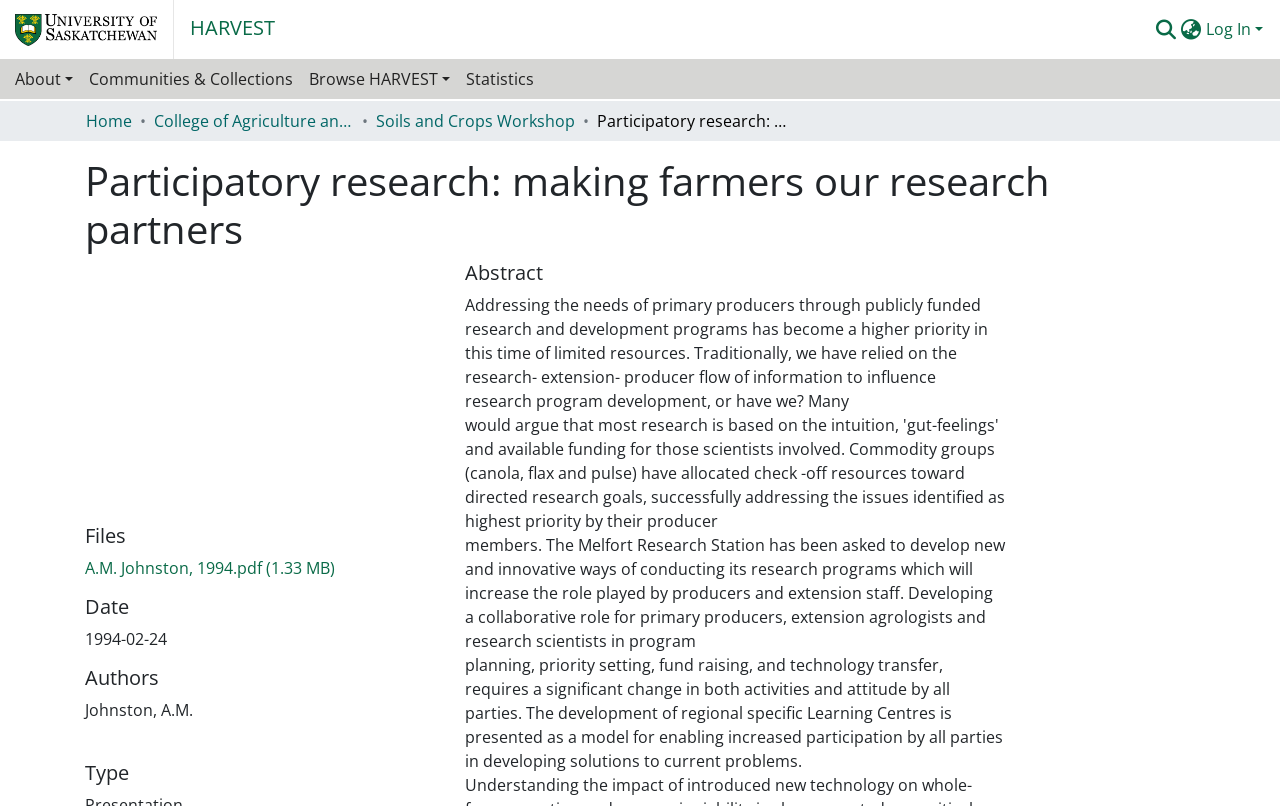Please mark the clickable region by giving the bounding box coordinates needed to complete this instruction: "Search for something".

[0.898, 0.012, 0.921, 0.059]